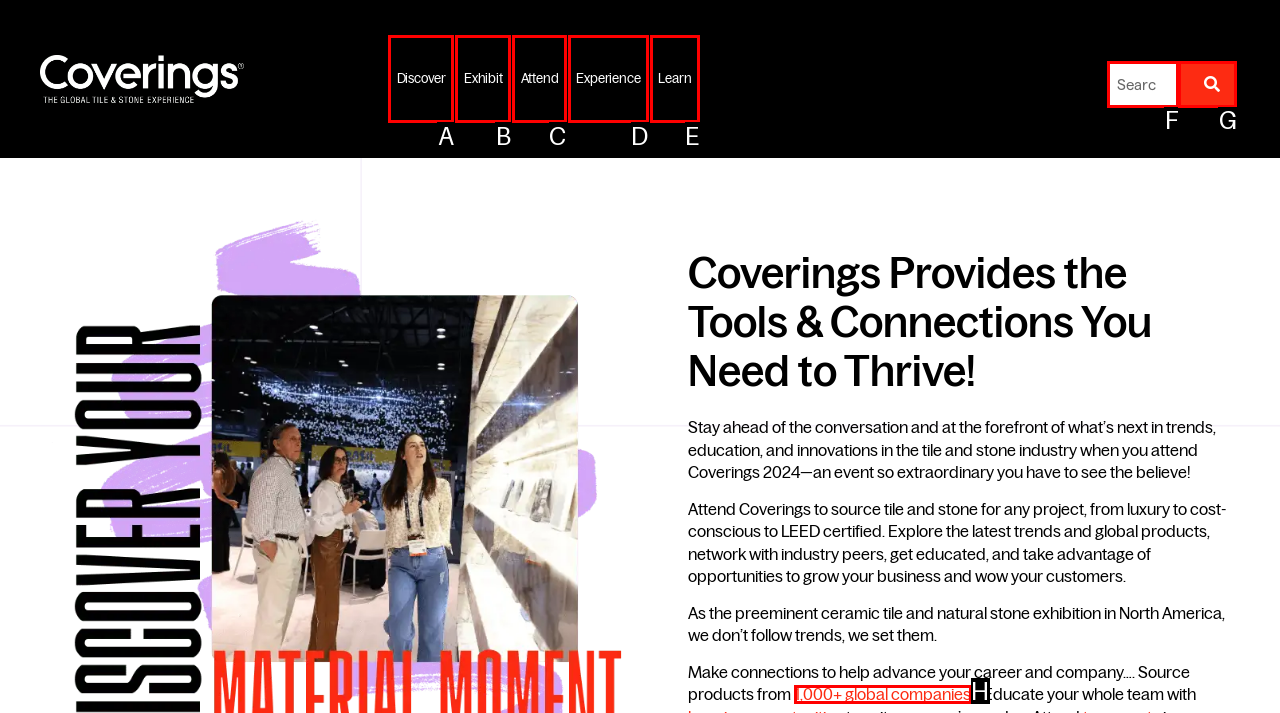Identify the letter of the UI element that corresponds to: parent_node: Search name="s" placeholder="Search..."
Respond with the letter of the option directly.

F